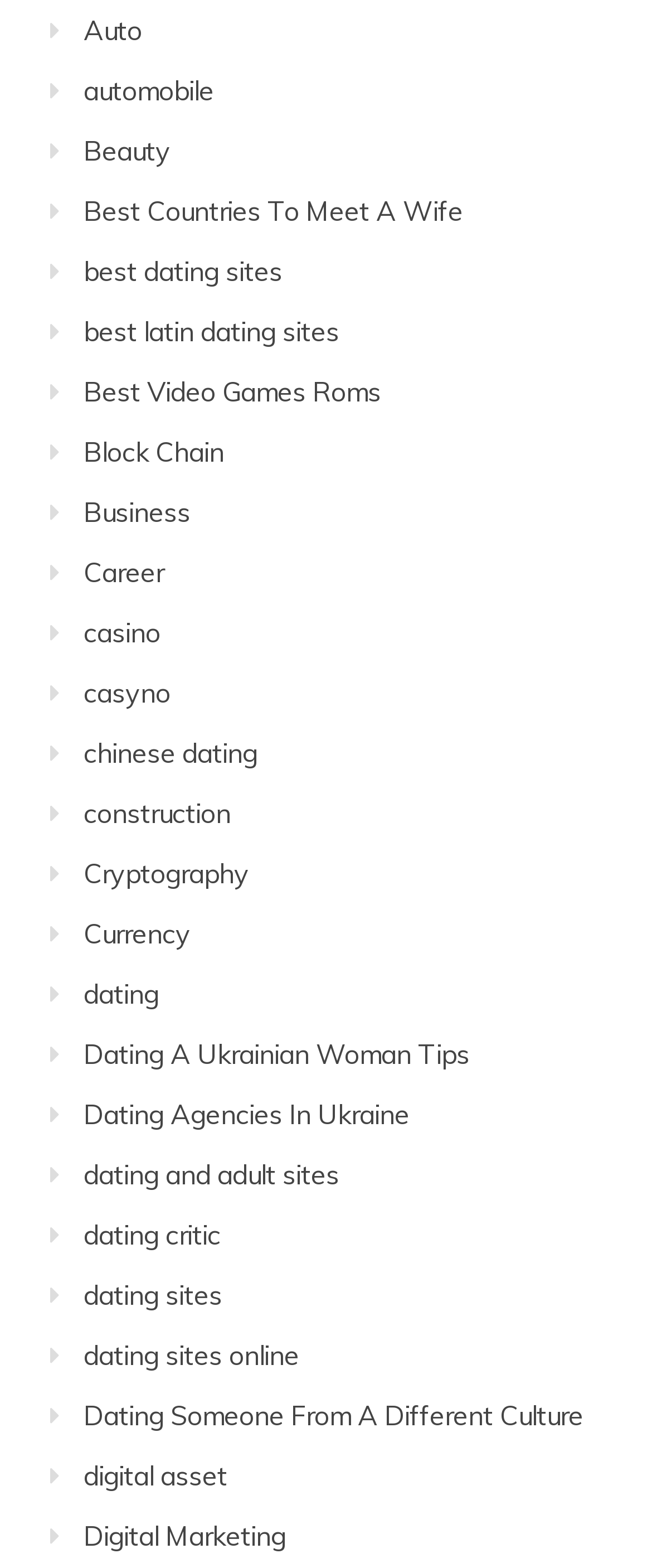Identify the bounding box coordinates of the region that needs to be clicked to carry out this instruction: "click on 'Auto' link". Provide these coordinates as four float numbers ranging from 0 to 1, i.e., [left, top, right, bottom].

[0.128, 0.008, 0.218, 0.029]